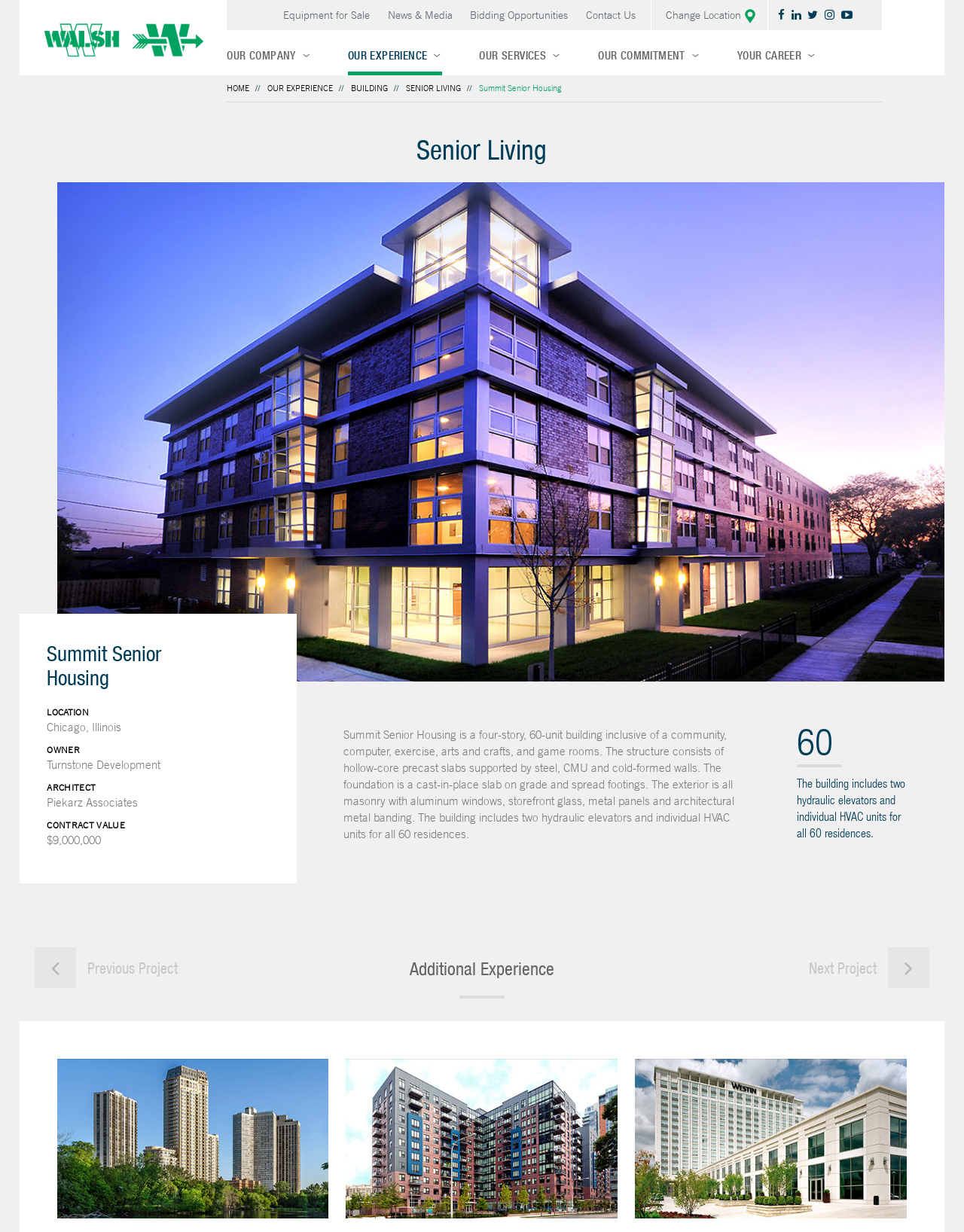Bounding box coordinates are specified in the format (top-left x, top-left y, bottom-right x, bottom-right y). All values are floating point numbers bounded between 0 and 1. Please provide the bounding box coordinate of the region this sentence describes: Tel: +86 1068781128

None